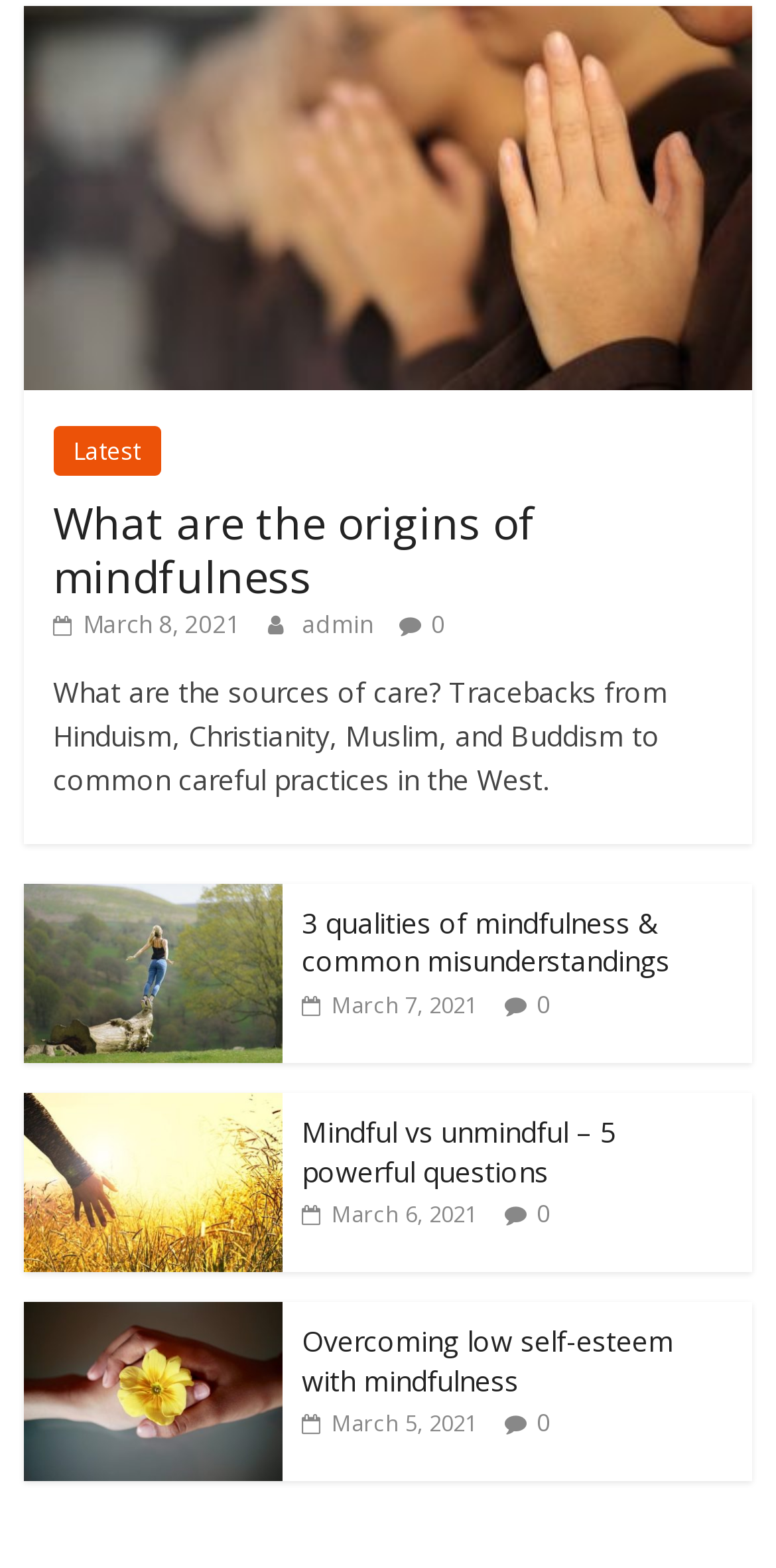Using the provided description 0, find the bounding box coordinates for the UI element. Provide the coordinates in (top-left x, top-left y, bottom-right x, bottom-right y) format, ensuring all values are between 0 and 1.

[0.692, 0.897, 0.709, 0.918]